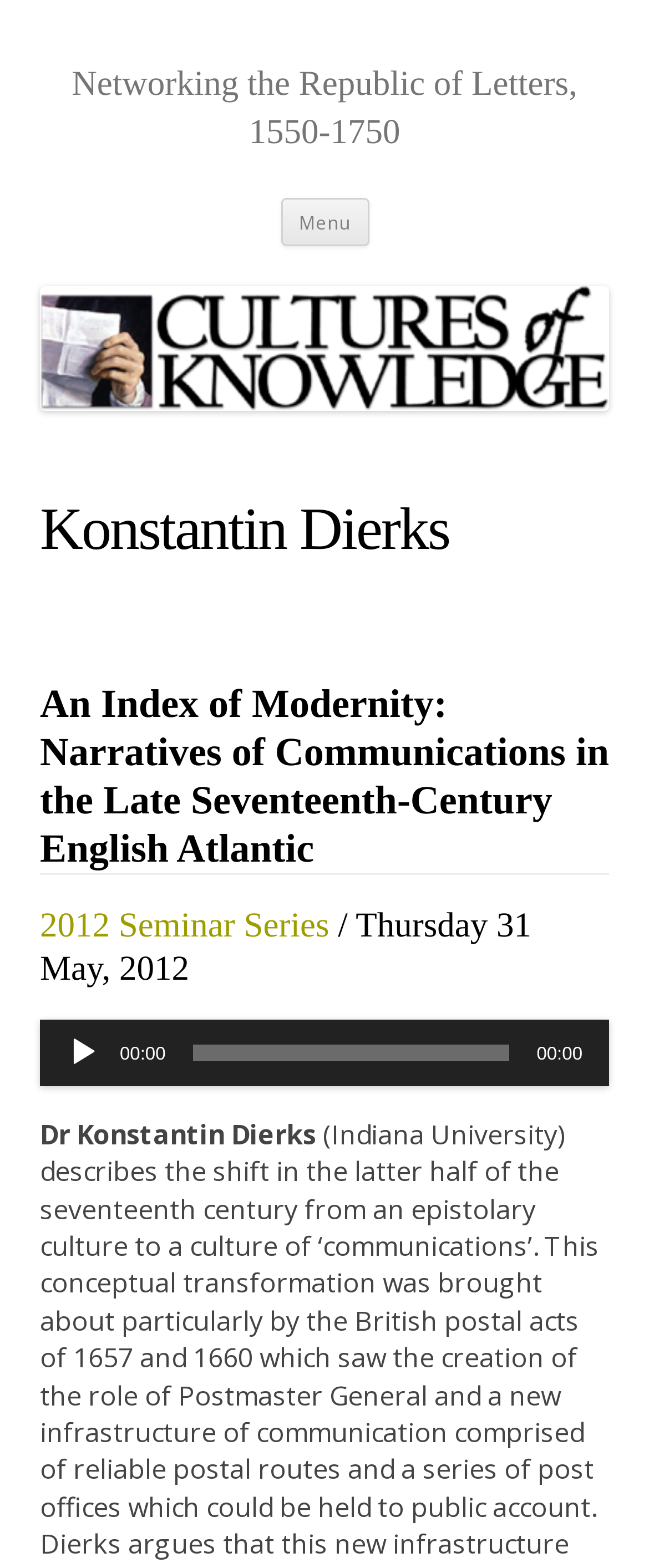Extract the bounding box coordinates for the UI element described by the text: "Menu". The coordinates should be in the form of [left, top, right, bottom] with values between 0 and 1.

[0.432, 0.126, 0.568, 0.158]